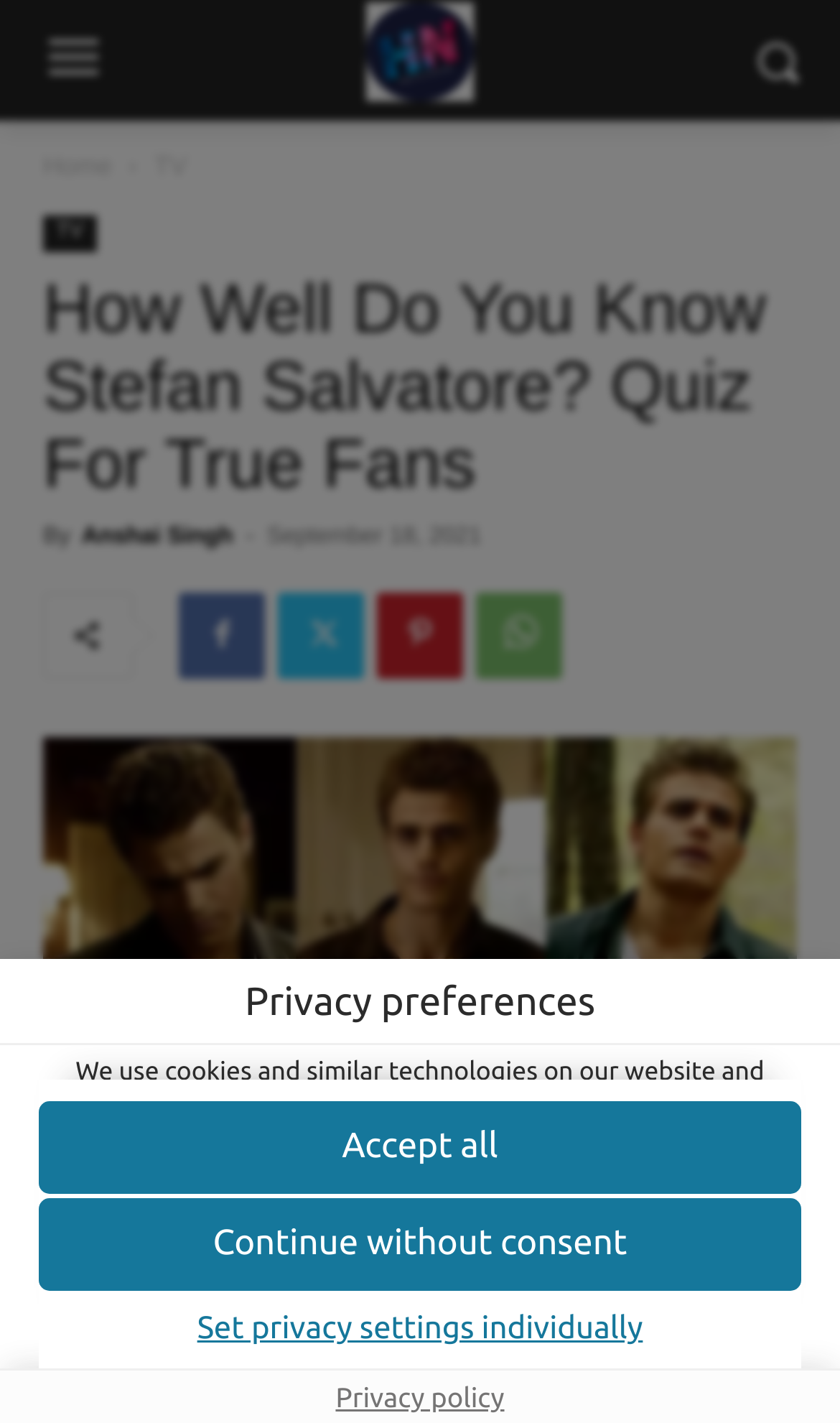Extract the bounding box coordinates for the described element: "parent_node: The CW". The coordinates should be represented as four float numbers between 0 and 1: [left, top, right, bottom].

[0.051, 0.518, 0.949, 0.795]